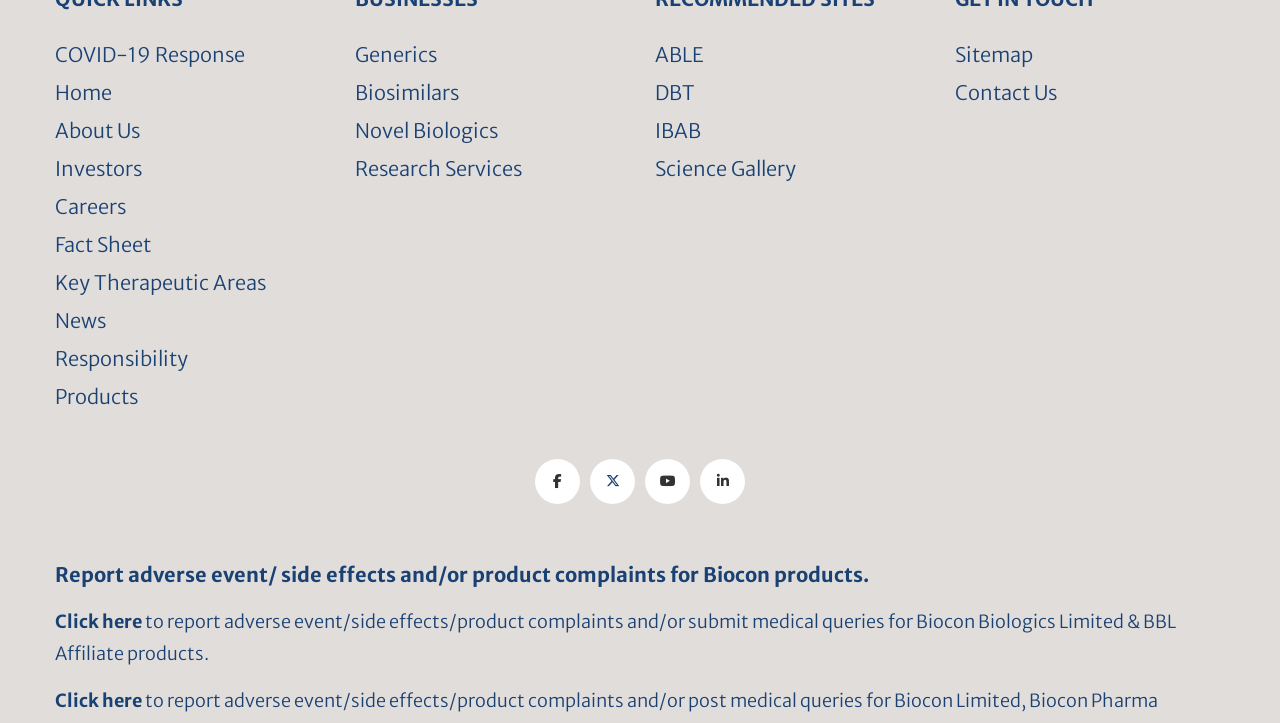Provide the bounding box coordinates of the area you need to click to execute the following instruction: "Visit the Science Gallery".

[0.512, 0.216, 0.622, 0.25]